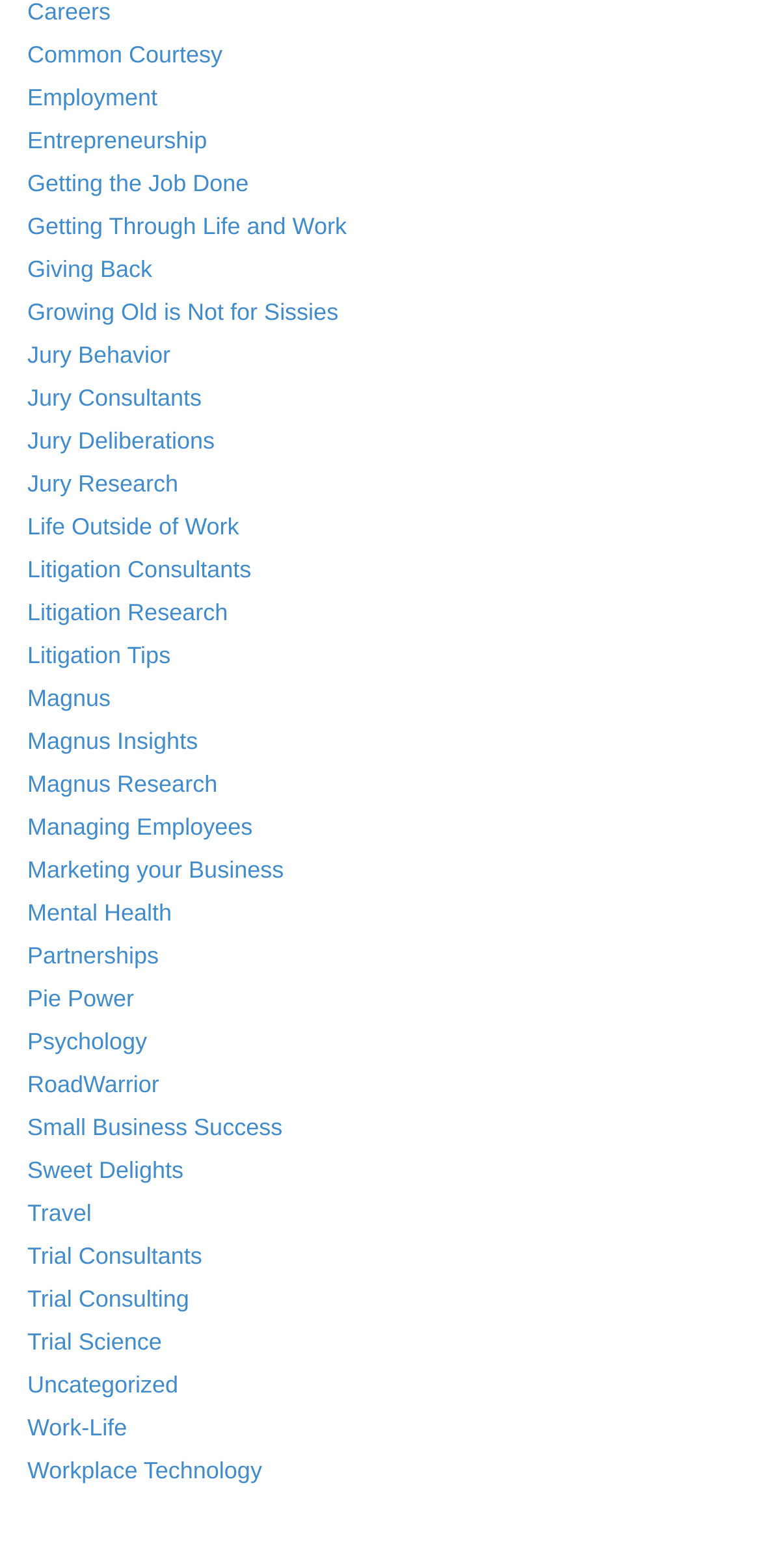Consider the image and give a detailed and elaborate answer to the question: 
What is the last link on the webpage?

The last link on the webpage is 'Workplace Technology' which is located at the bottom right corner of the webpage with a bounding box of [0.036, 0.929, 0.344, 0.947].